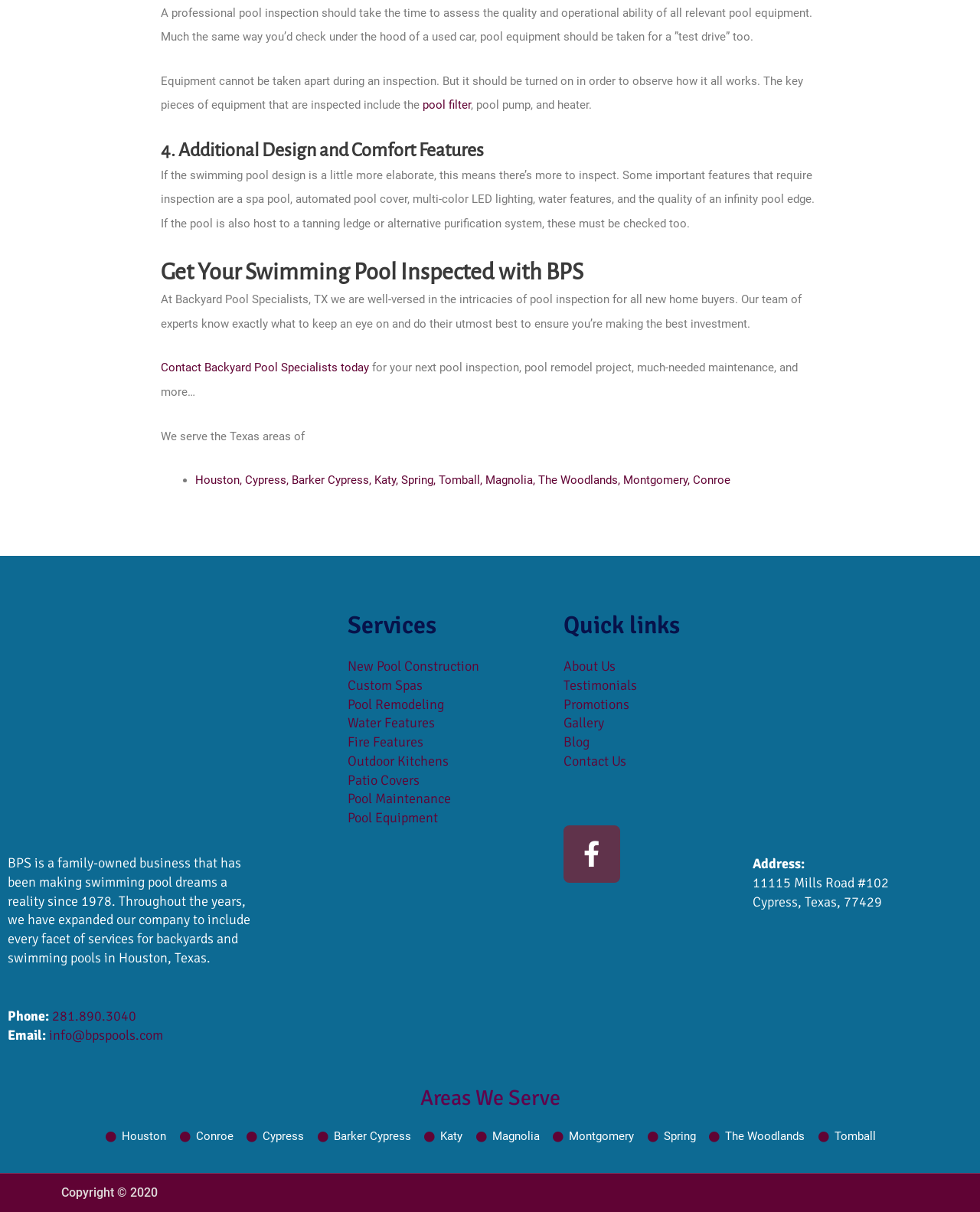What is the phone number of Backyard Pool Specialists?
Respond with a short answer, either a single word or a phrase, based on the image.

281.890.3040